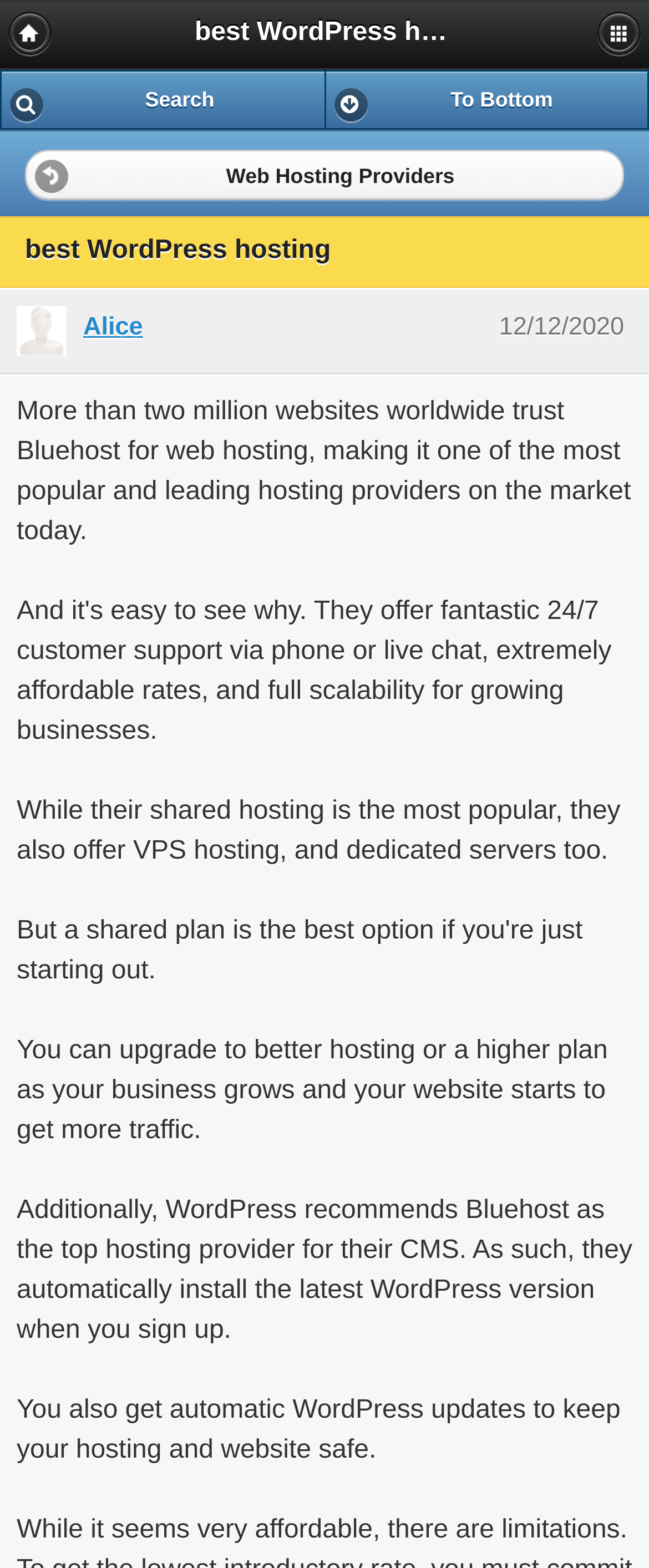Locate the bounding box of the UI element with the following description: "To Bottom".

[0.499, 0.045, 0.999, 0.083]